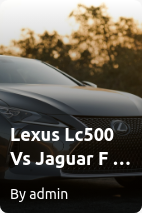Use a single word or phrase to answer the question: 
What is the background of the image?

Dramatic sunset